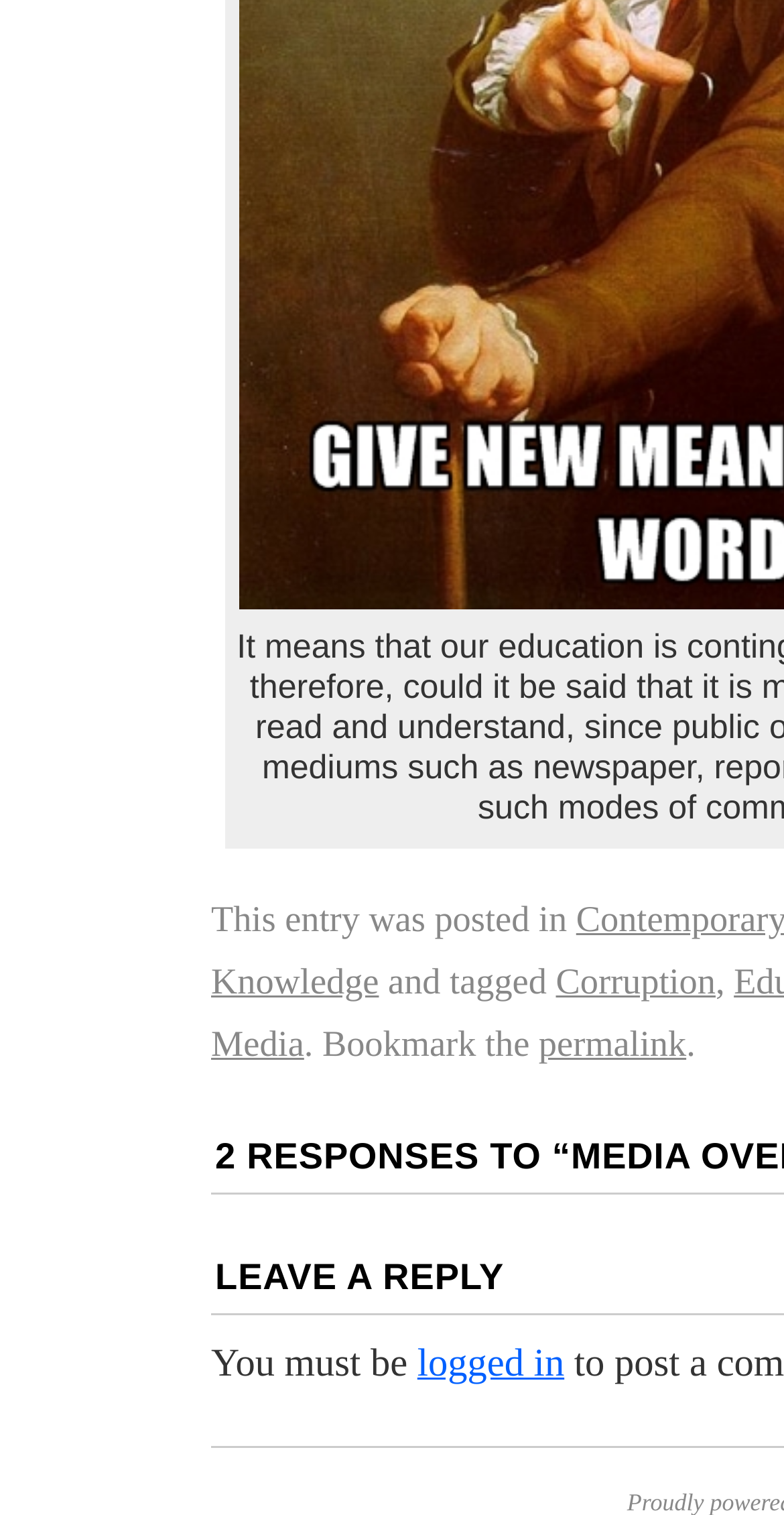Given the content of the image, can you provide a detailed answer to the question?
How many categories are mentioned in the post?

The number of categories mentioned in the post can be determined by looking at the links 'Knowledge' and 'Media', which suggests that there are two categories mentioned in the post.